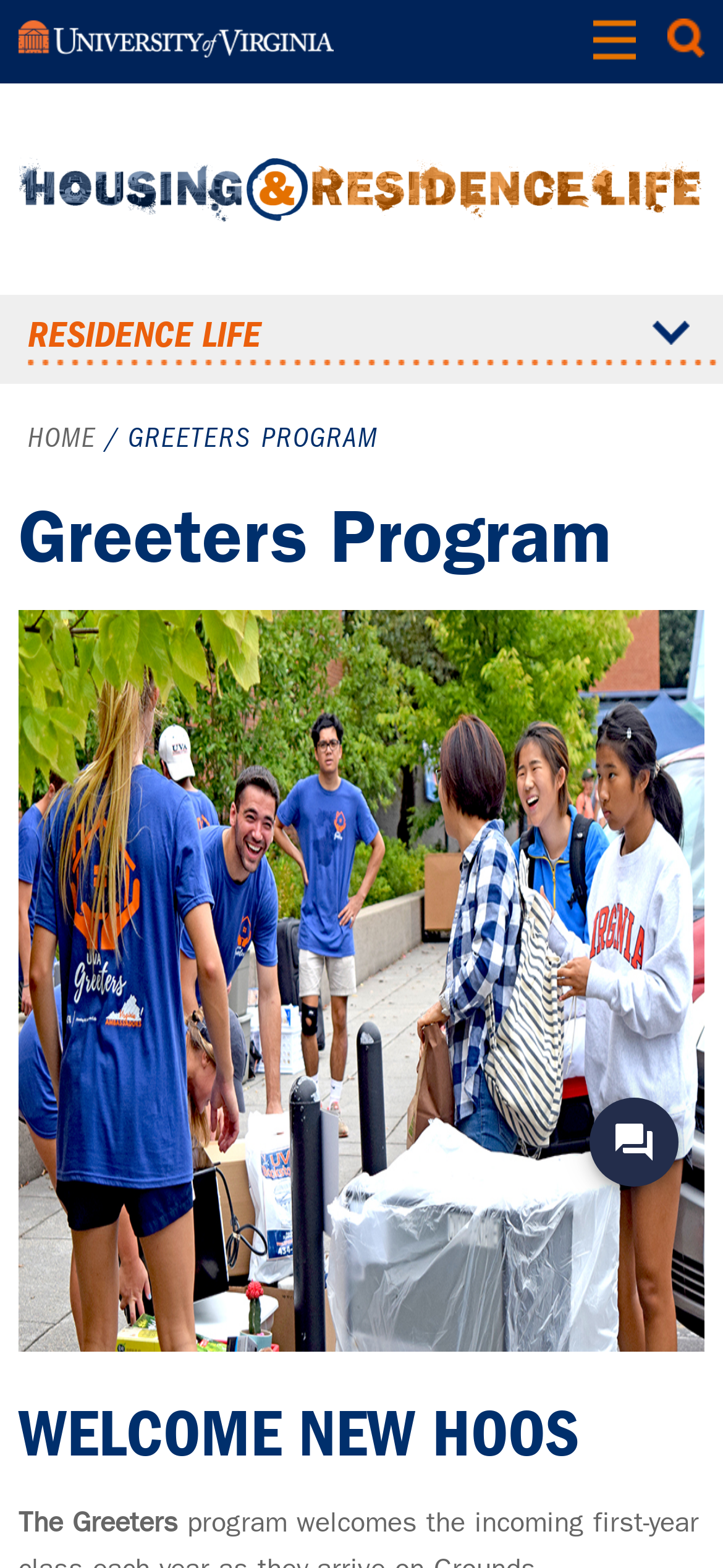Provide the bounding box coordinates of the HTML element described by the text: "aria-label="menu"". The coordinates should be in the format [left, top, right, bottom] with values between 0 and 1.

None